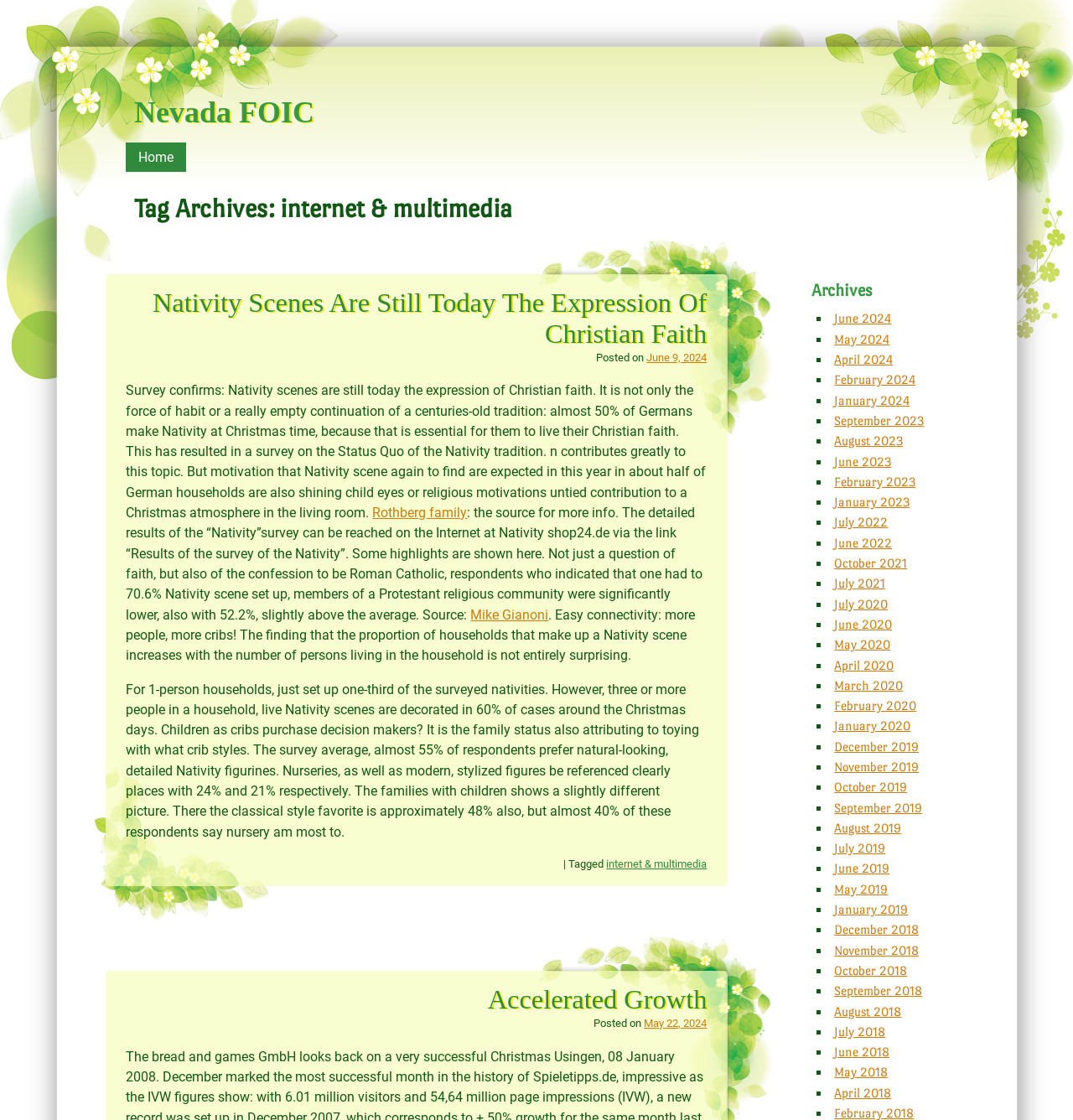Elaborate on the information and visuals displayed on the webpage.

The webpage is about Nevada FOIC, with a focus on internet and multimedia. At the top, there is a heading "Nevada FOIC" and a link to the same name. Below it, there is a menu section with links to "Skip to content" and "Home". 

On the left side, there is a section with a heading "Tag Archives: internet & multimedia" and an article section below it. The article section contains a heading "Nativity Scenes Are Still Today The Expression Of Christian Faith" and a link to the same title. Below the heading, there is a paragraph of text discussing the results of a survey on Nativity scenes and their significance in German households. The text also mentions the source of the survey and provides some statistics. 

Further down, there are links to "Rothberg family" and "Mike Gianoni", which seem to be related to the survey or its results. The text continues to discuss the survey's findings, including the correlation between household size and the likelihood of setting up a Nativity scene, as well as the preferred styles of Nativity figurines.

At the bottom of the article section, there is a footer section with a link to "internet & multimedia" and a separator line. Above the footer, there is another heading "Accelerated Growth" with a link to the same title and a paragraph of text, but the content is not provided.

On the right side, there is a section with a heading "Archives" and a list of links to different months and years, ranging from June 2024 to December 2019. Each link is preceded by a list marker "■".